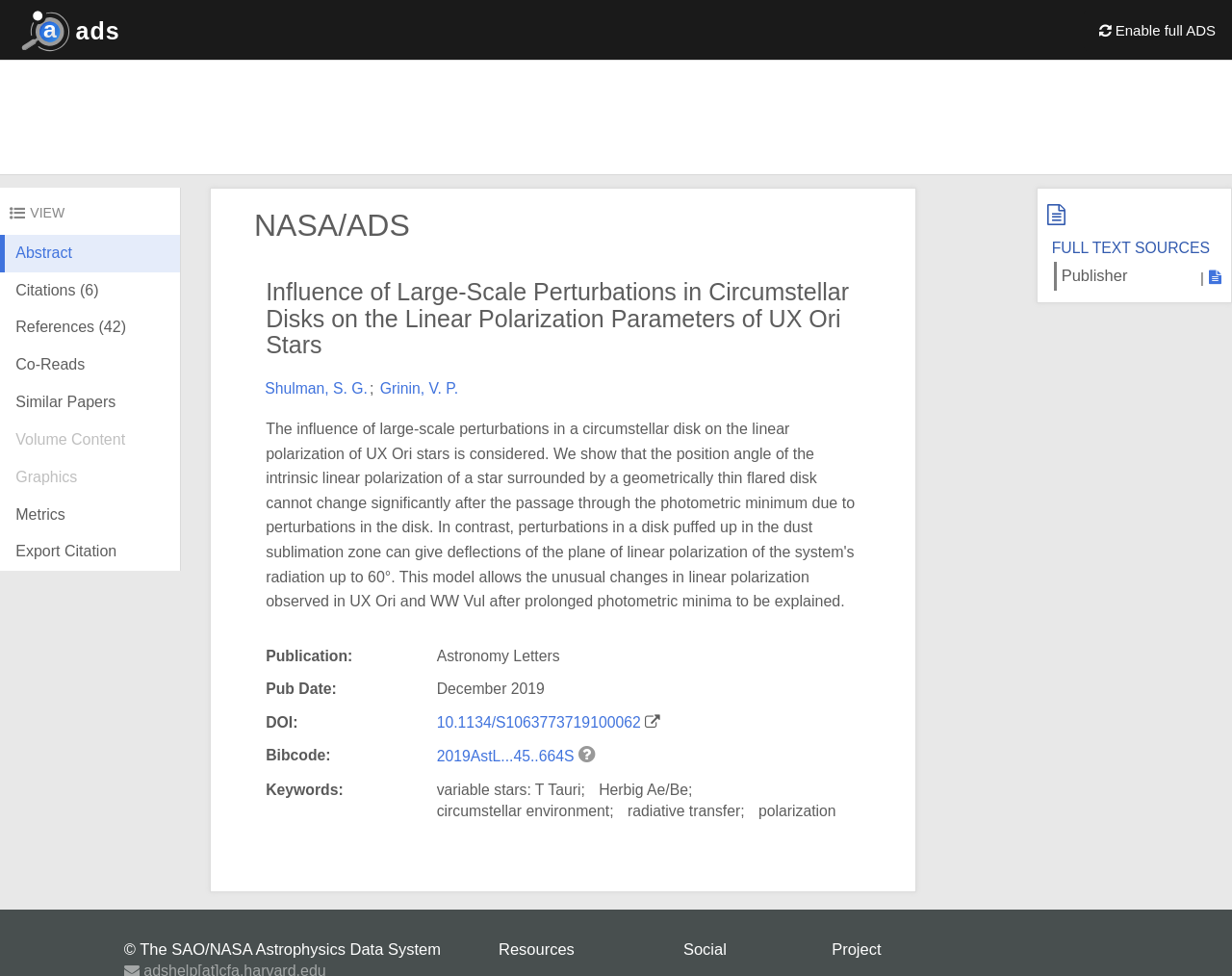Provide the bounding box coordinates of the HTML element described as: "Export Citation". The bounding box coordinates should be four float numbers between 0 and 1, i.e., [left, top, right, bottom].

[0.0, 0.547, 0.146, 0.585]